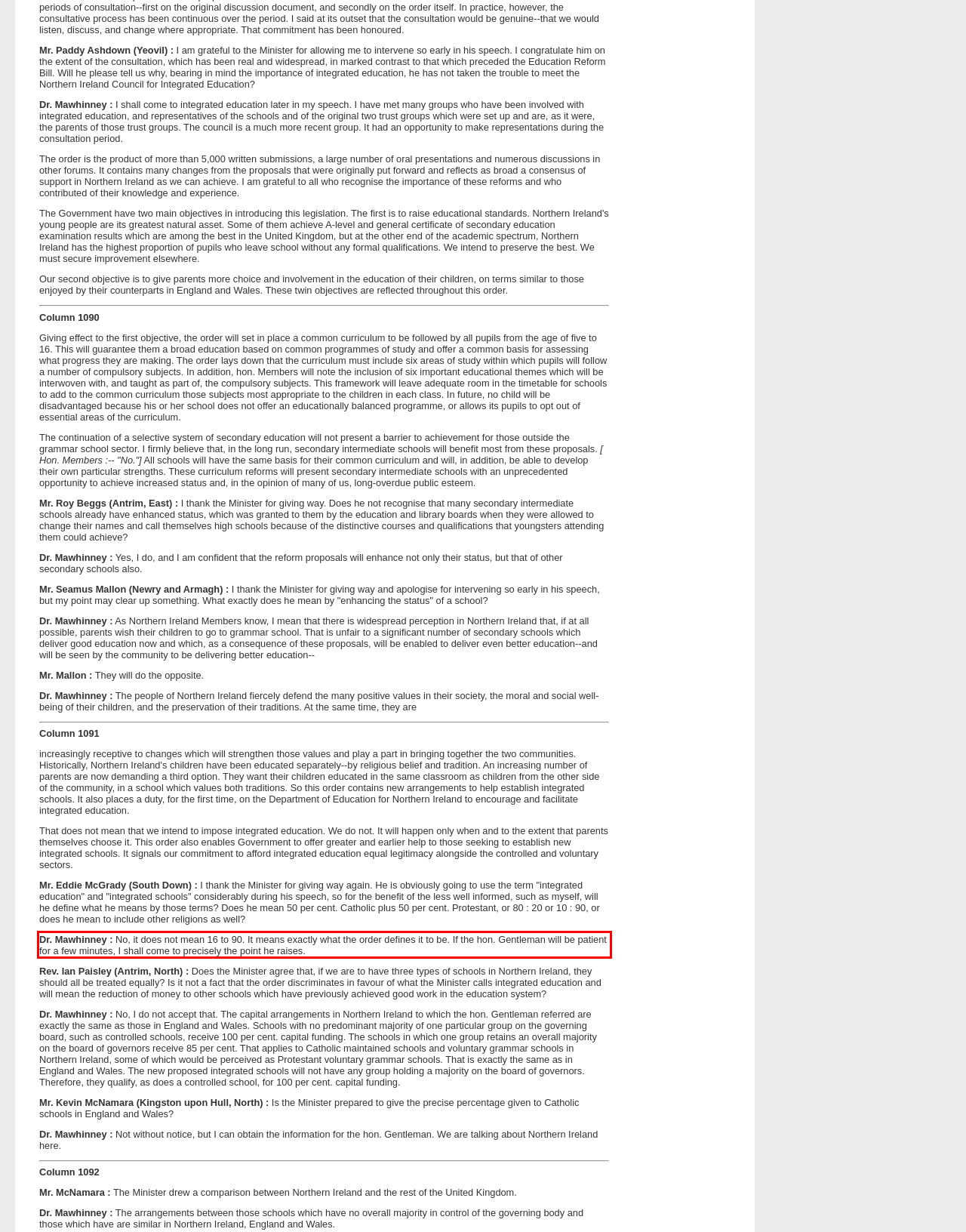Please look at the webpage screenshot and extract the text enclosed by the red bounding box.

Dr. Mawhinney : No, it does not mean 16 to 90. It means exactly what the order defines it to be. If the hon. Gentleman will be patient for a few minutes, I shall come to precisely the point he raises.